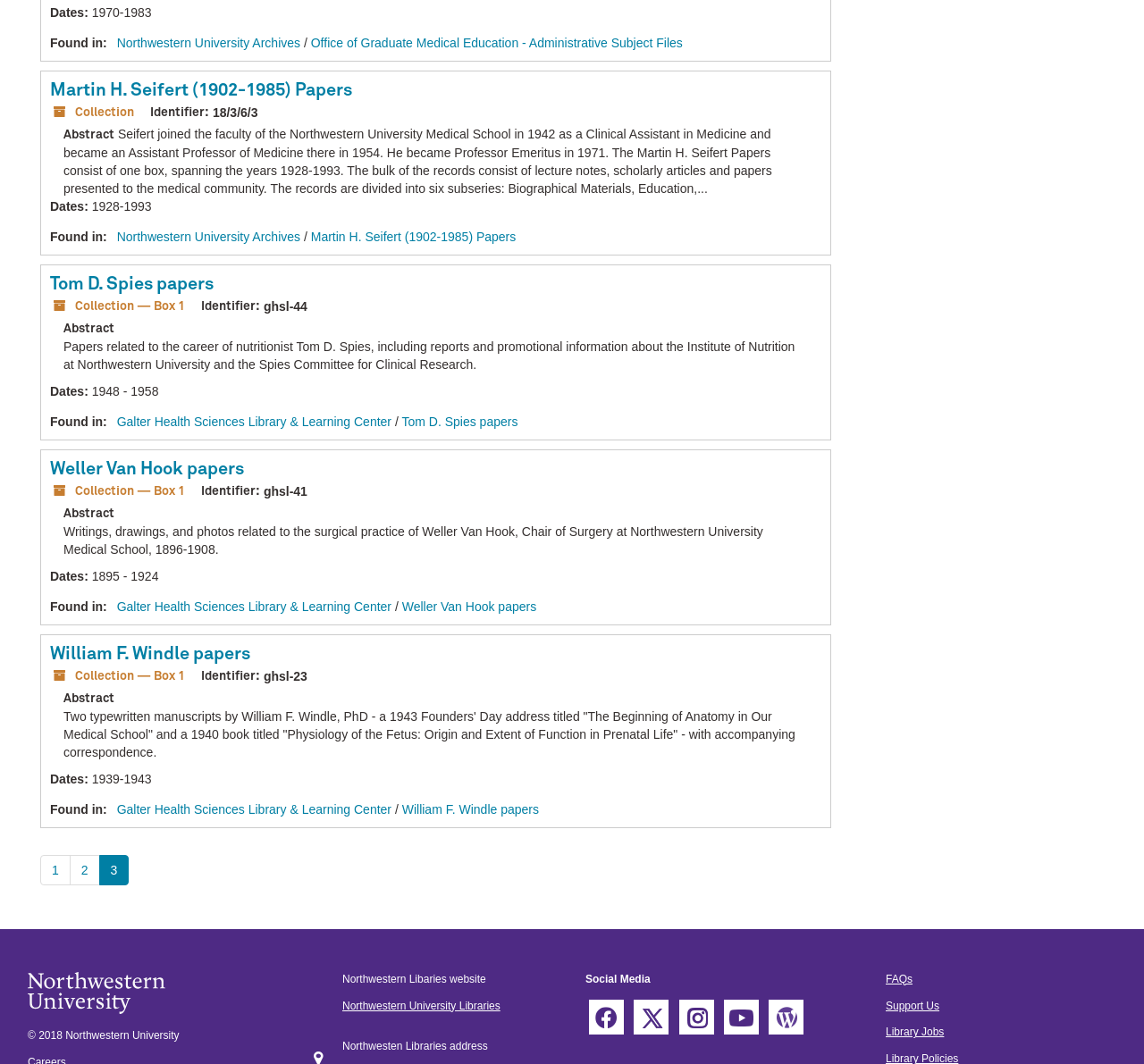Based on the image, give a detailed response to the question: What is the name of the first collection?

The first collection is named 'Martin H. Seifert (1902-1985) Papers' which can be found by looking at the heading element on the webpage.